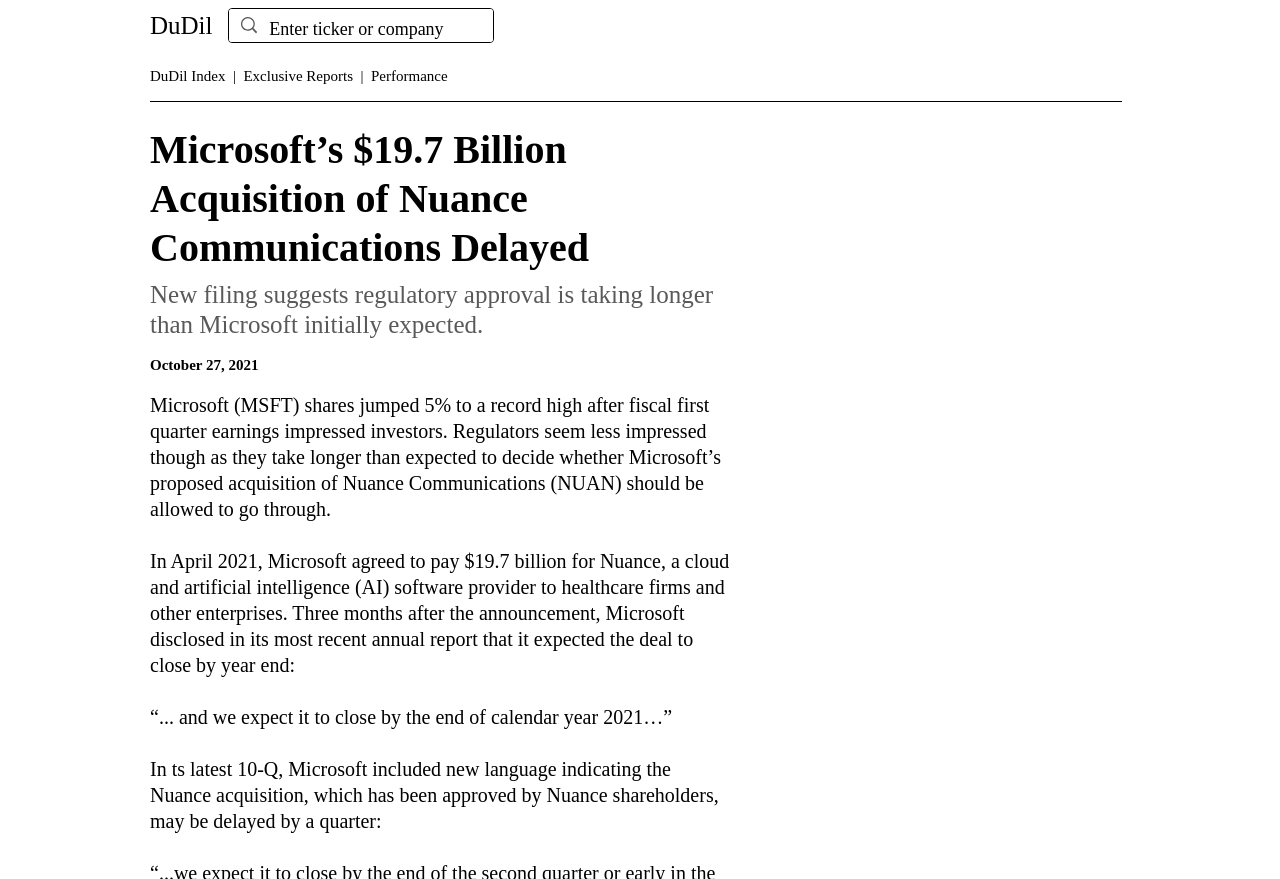Utilize the details in the image to give a detailed response to the question: What is the status of the Nuance acquisition?

The answer can be inferred from the heading 'Microsoft’s $19.7 Billion Acquisition of Nuance Communications Delayed' and the text 'New filing suggests regulatory approval is taking longer than Microsoft initially expected.' which indicates that the acquisition is facing delays.